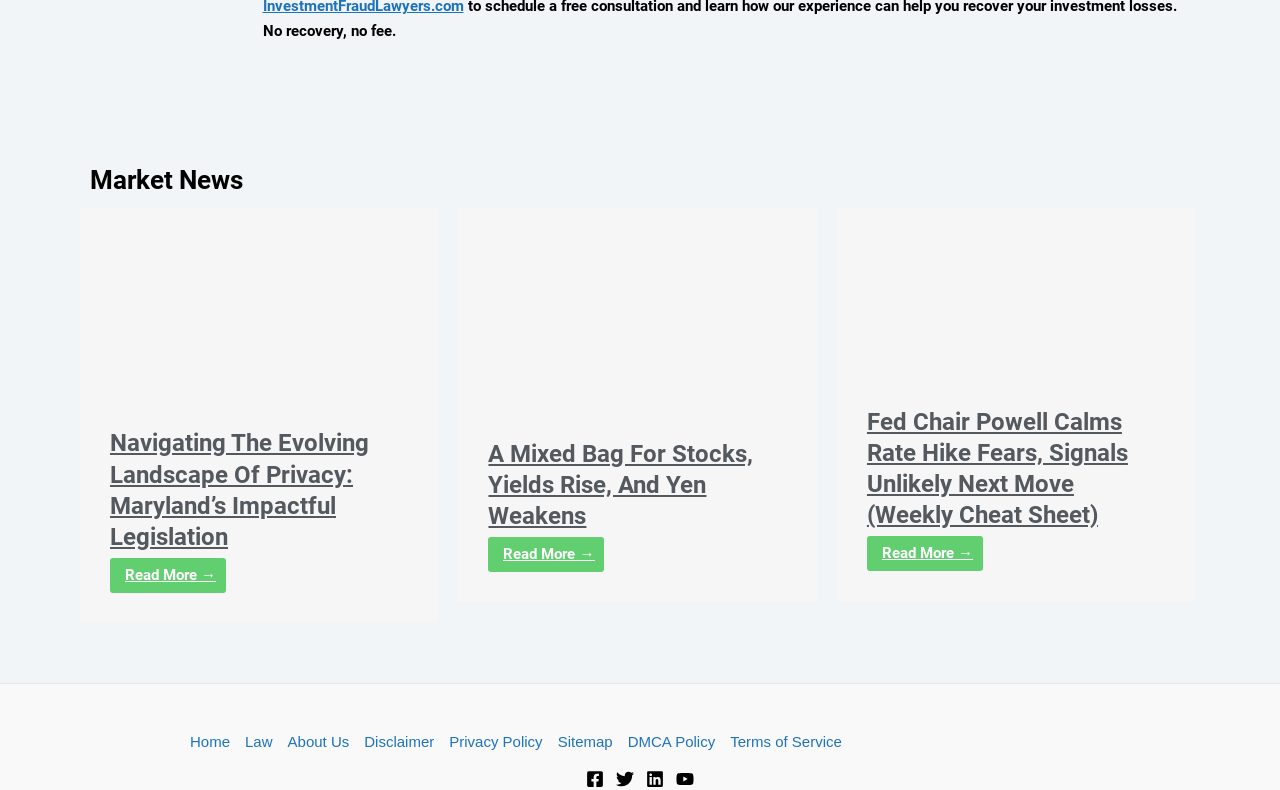Specify the bounding box coordinates of the area that needs to be clicked to achieve the following instruction: "Follow on Facebook".

[0.458, 0.974, 0.472, 0.997]